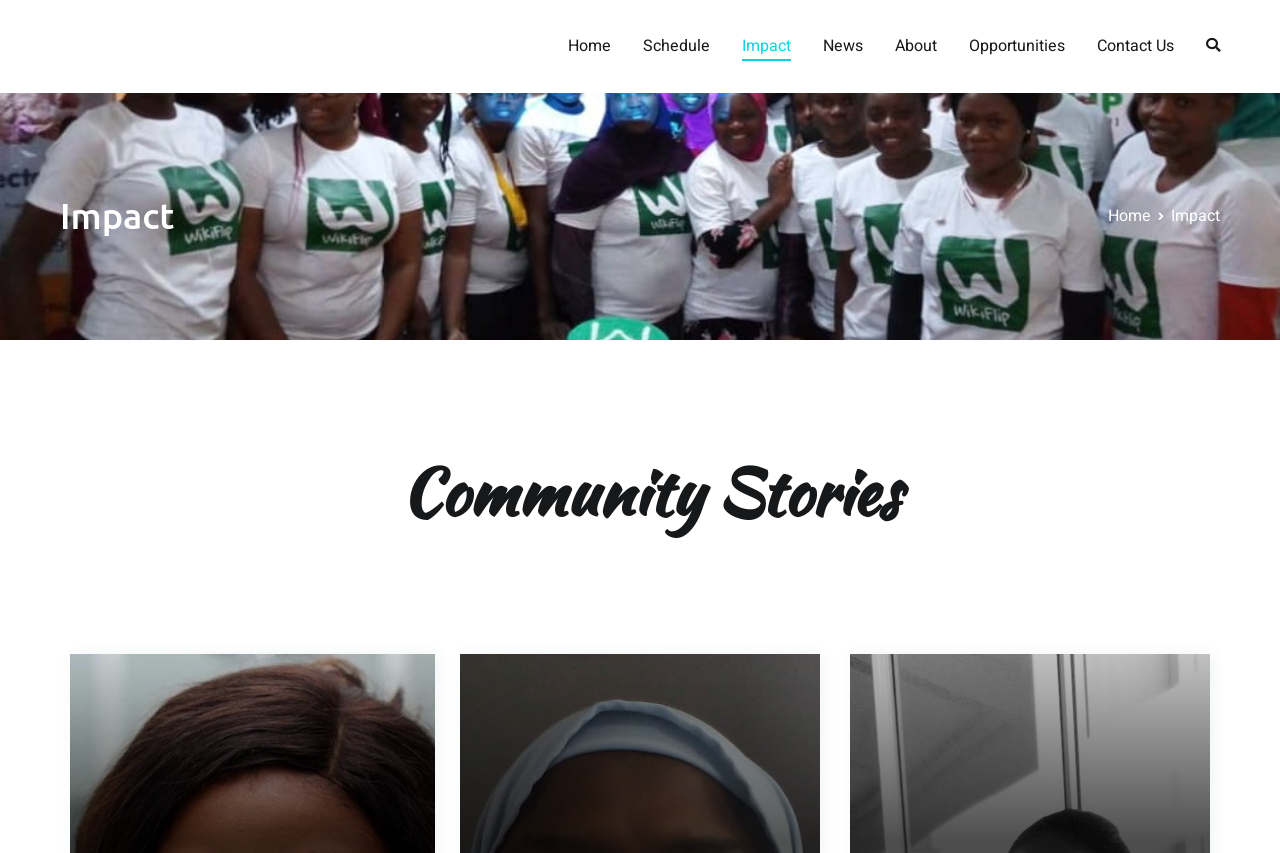Locate the bounding box coordinates of the element's region that should be clicked to carry out the following instruction: "go to home page". The coordinates need to be four float numbers between 0 and 1, i.e., [left, top, right, bottom].

[0.444, 0.038, 0.477, 0.071]